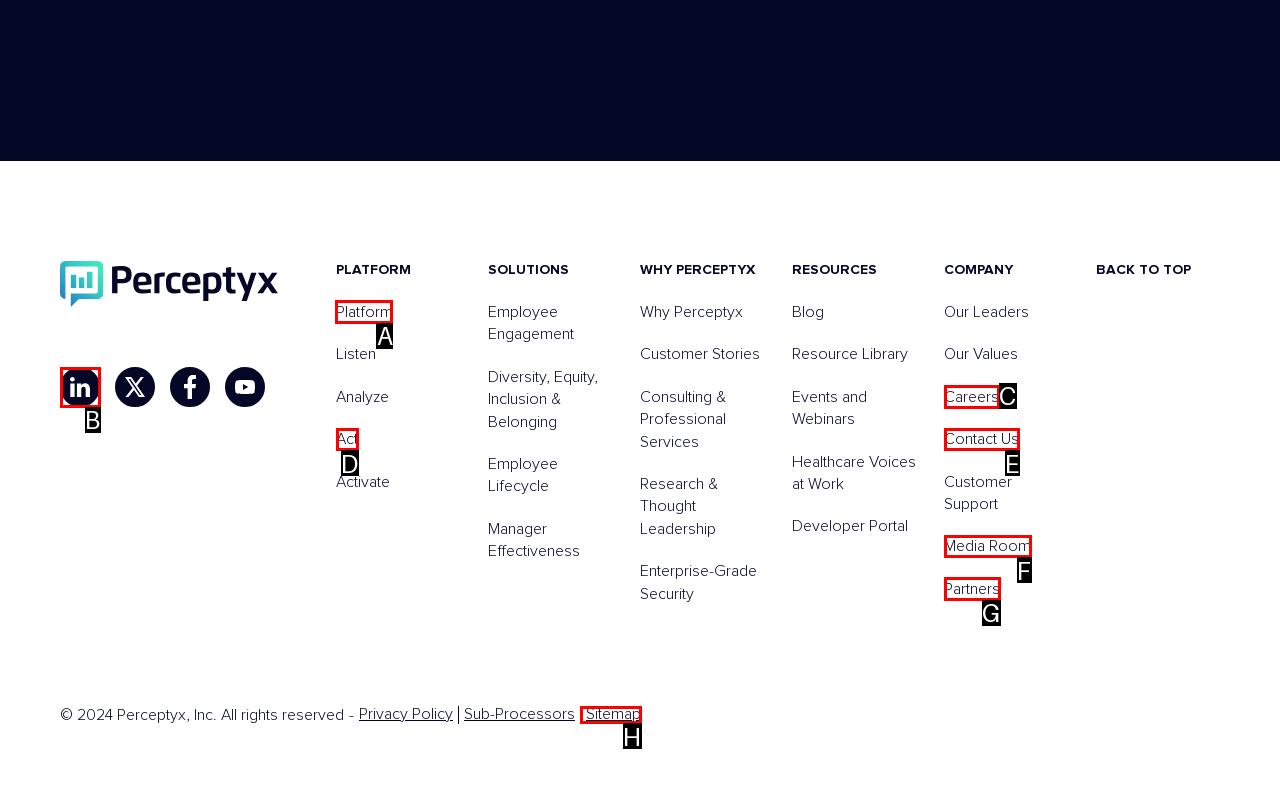Select the HTML element that needs to be clicked to perform the task: Go to Platform. Reply with the letter of the chosen option.

A